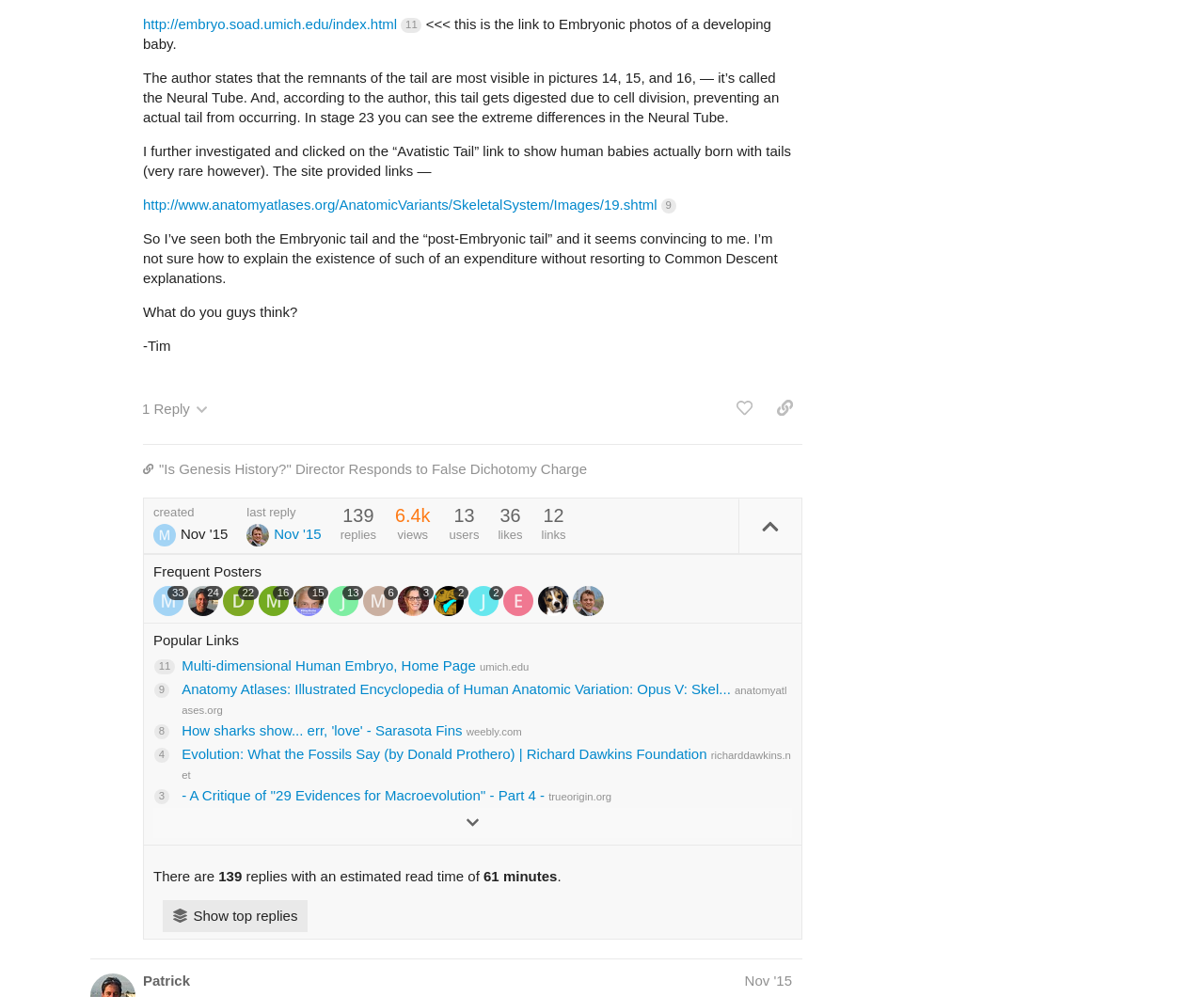Please use the details from the image to answer the following question comprehensively:
What is the role of moderators in the forum?

According to the webpage, moderators may delete or edit posts to maintain an environment of gracious discussion, and they also have the discretion to silence users temporarily or permanently.